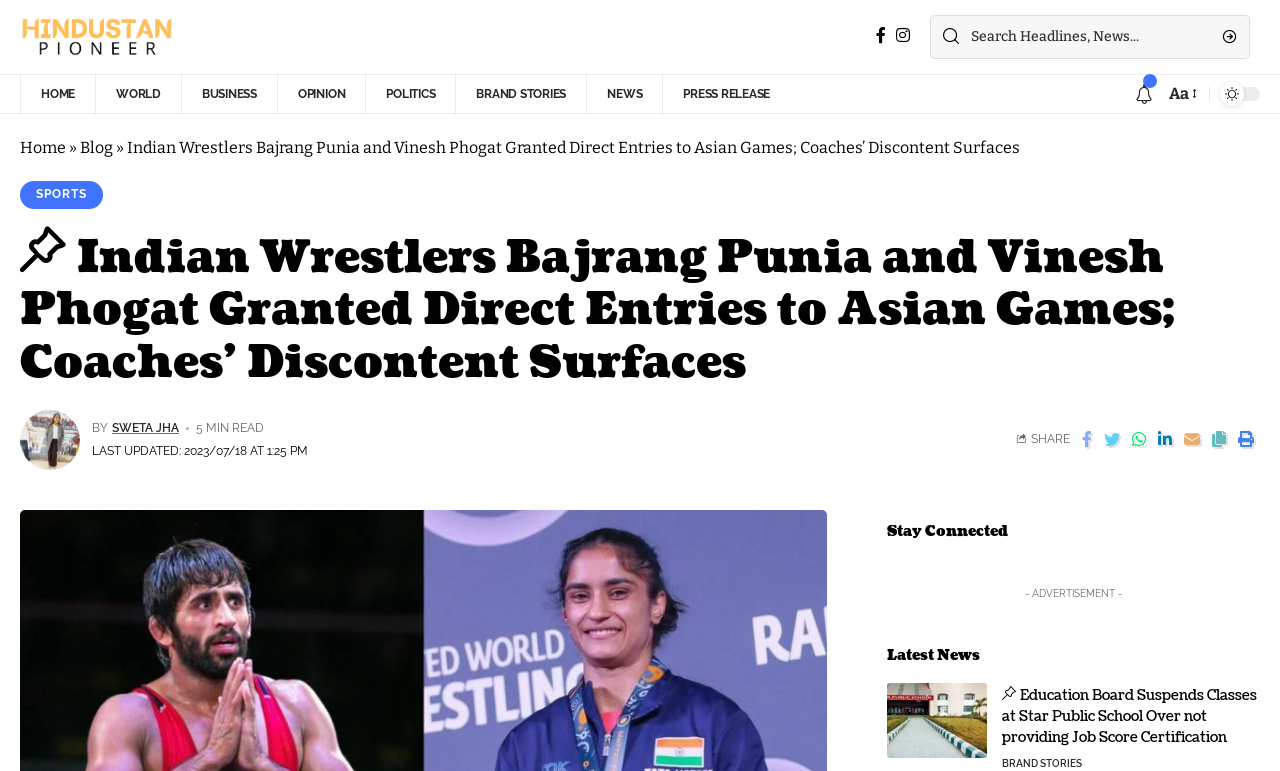Use a single word or phrase to answer the question:
What is the topic of the main article?

Indian Wrestlers